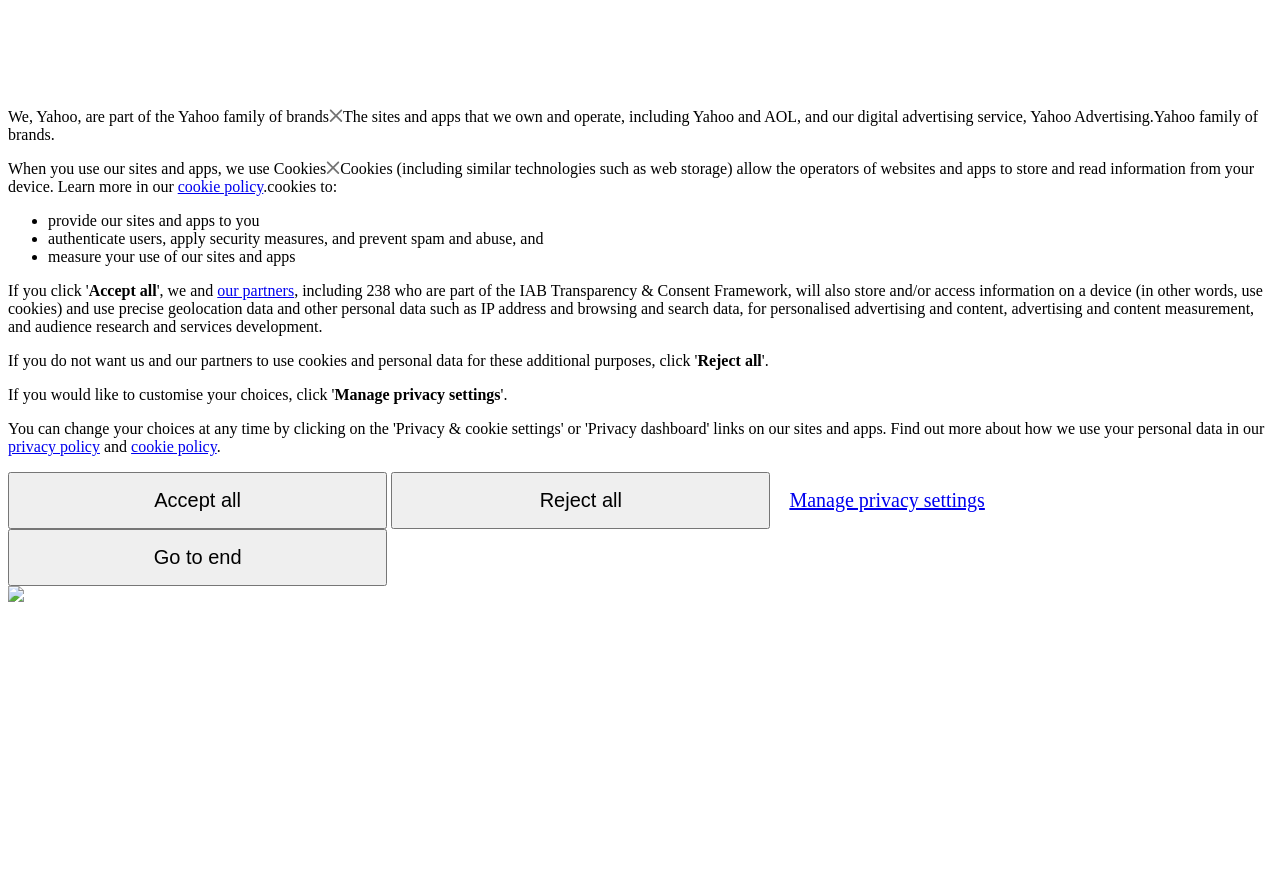Specify the bounding box coordinates for the region that must be clicked to perform the given instruction: "Click the 'Reject all' button".

[0.545, 0.394, 0.595, 0.413]